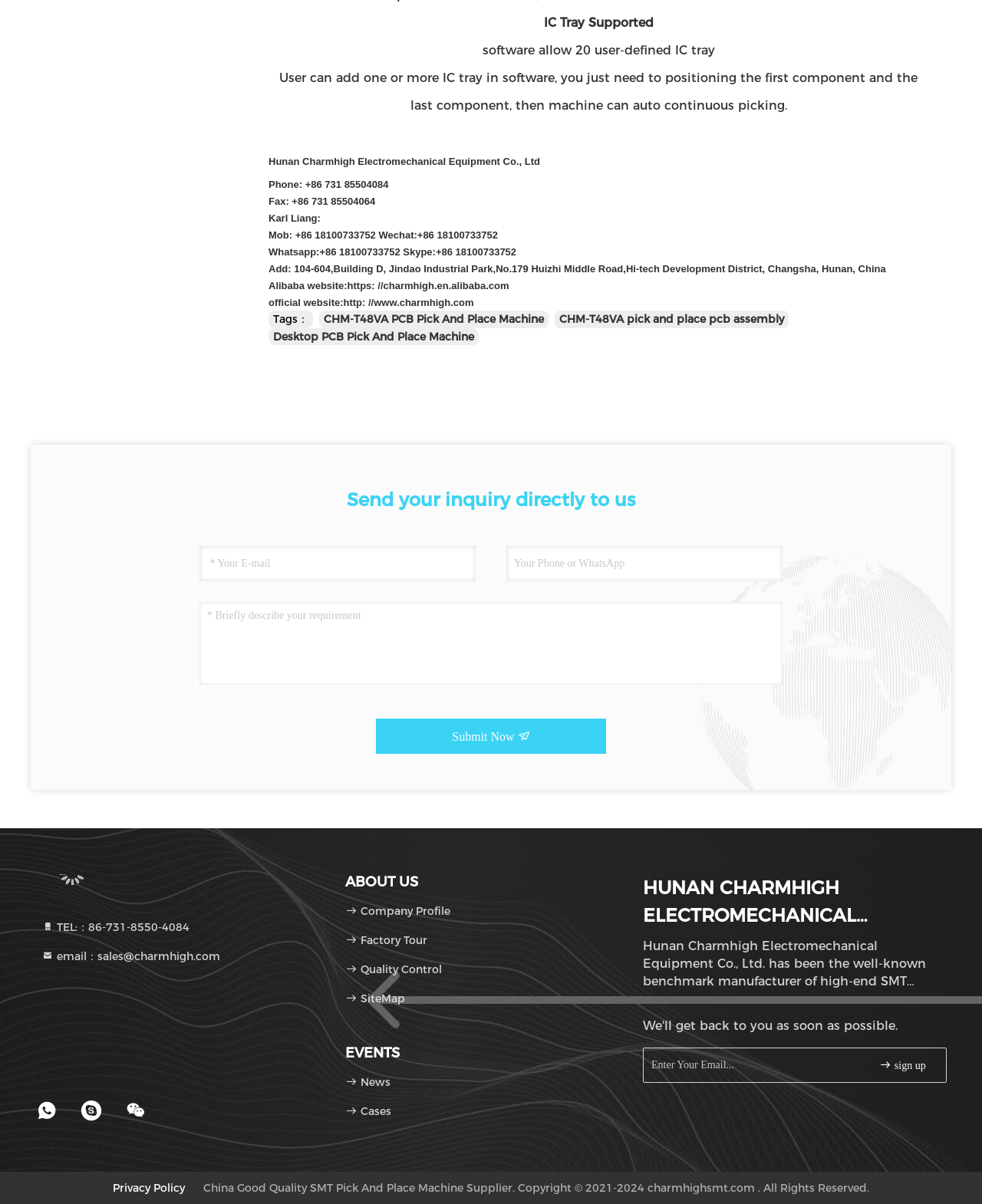Find and specify the bounding box coordinates that correspond to the clickable region for the instruction: "Enter your email in the 'Your E-mail' field".

[0.203, 0.454, 0.484, 0.483]